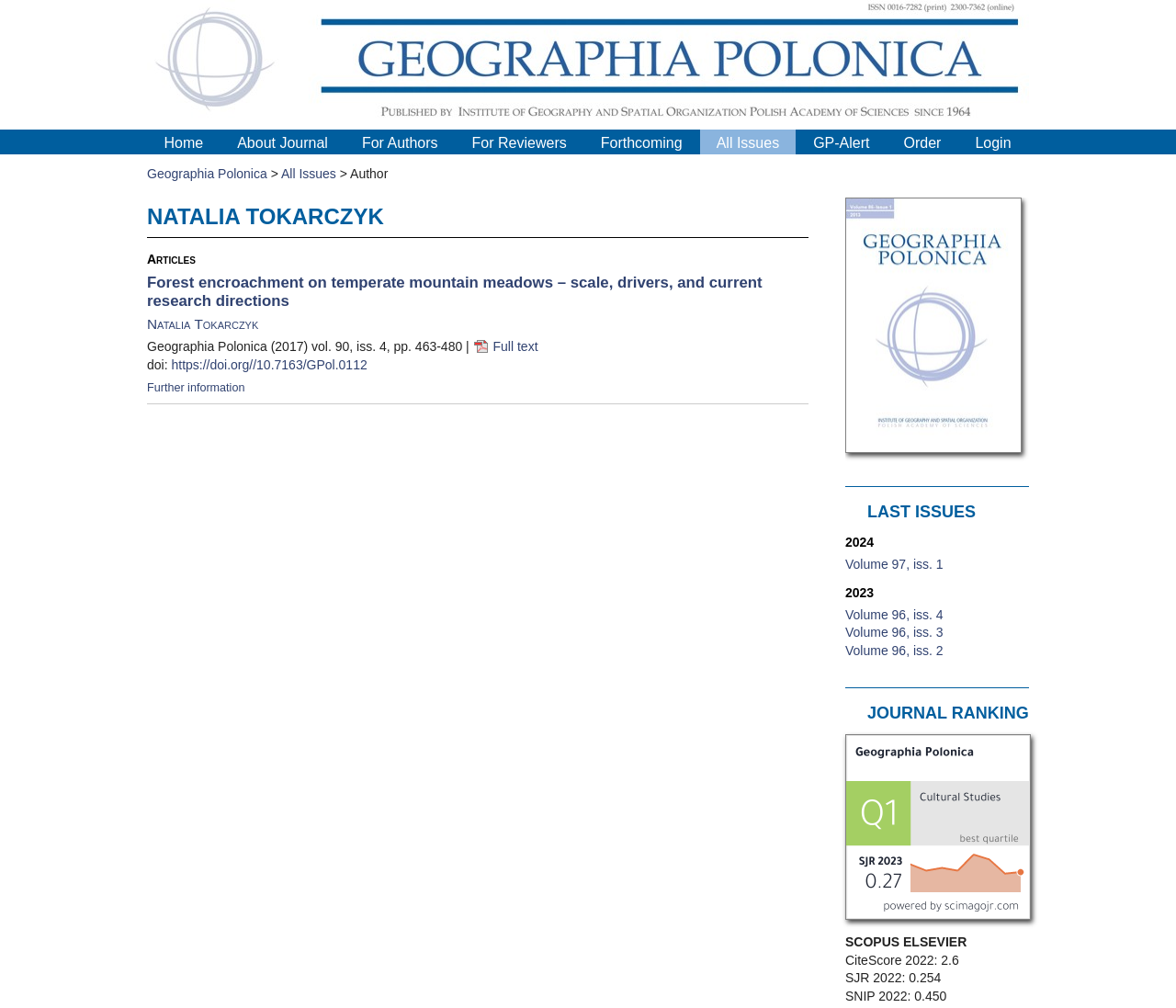Highlight the bounding box coordinates of the element that should be clicked to carry out the following instruction: "Click on the 'Full text' link". The coordinates must be given as four float numbers ranging from 0 to 1, i.e., [left, top, right, bottom].

[0.402, 0.336, 0.457, 0.351]